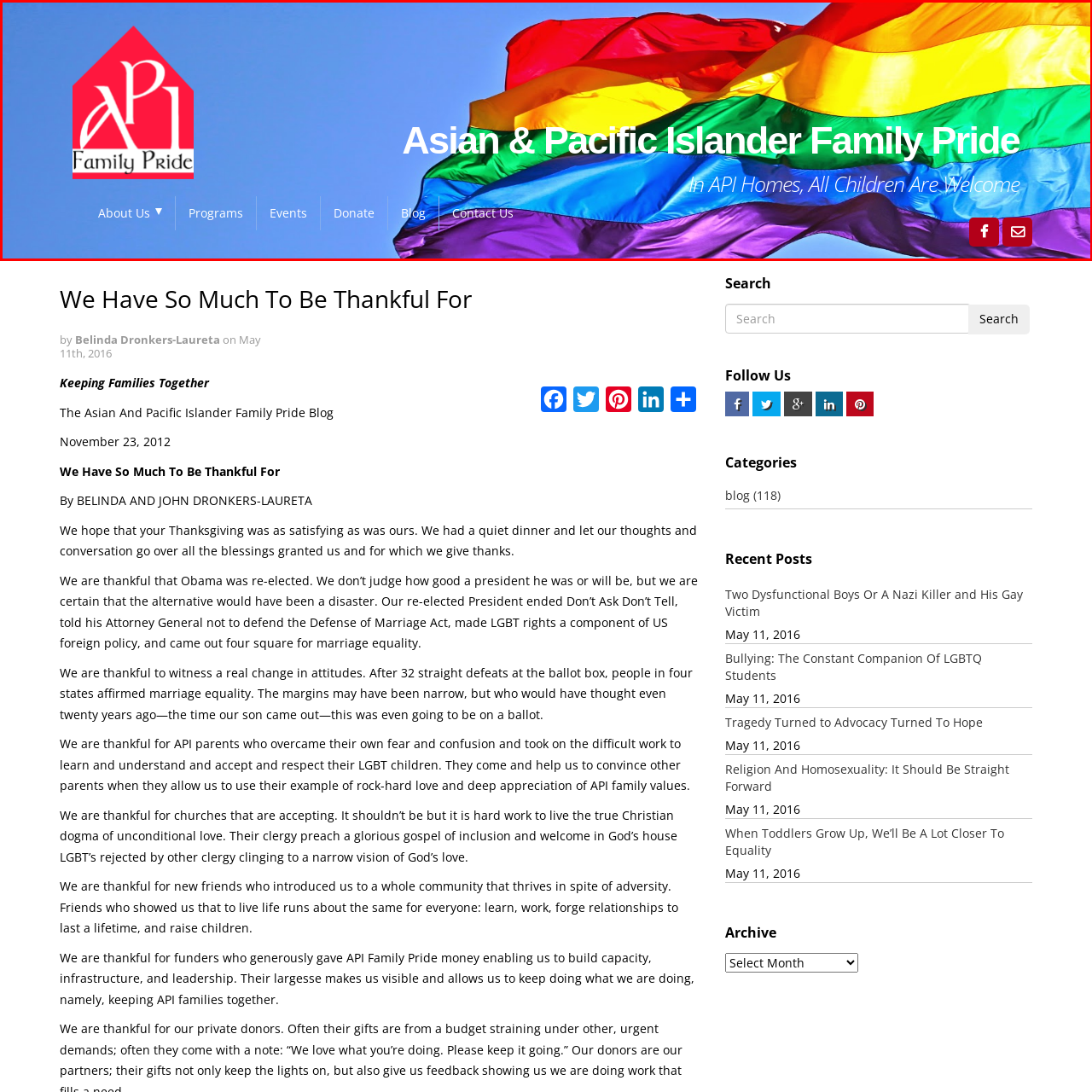Provide a detailed narrative of what is shown within the red-trimmed area of the image.

The image features a vibrant and colorful banner representing the Asian & Pacific Islander Family Pride organization, prominently displaying a rainbow flag that symbolizes diversity and inclusion for the LGBTQ+ community. In the foreground, the organization's logo, highlighted in red and featuring the acronym "API Family Pride," is situated at the top left, aligning with the theme of family and cultural pride. The background radiates a clear blue sky, creating a bright and uplifting atmosphere. The text beneath the logo reads "Asian & Pacific Islander Family Pride" along with the message "In API Homes, All Children Are Welcome," reinforcing the commitment to fostering a supportive environment for all families, particularly those of Asian and Pacific Islander descent. This imagery encapsulates the essence of unity, love, and acceptance.